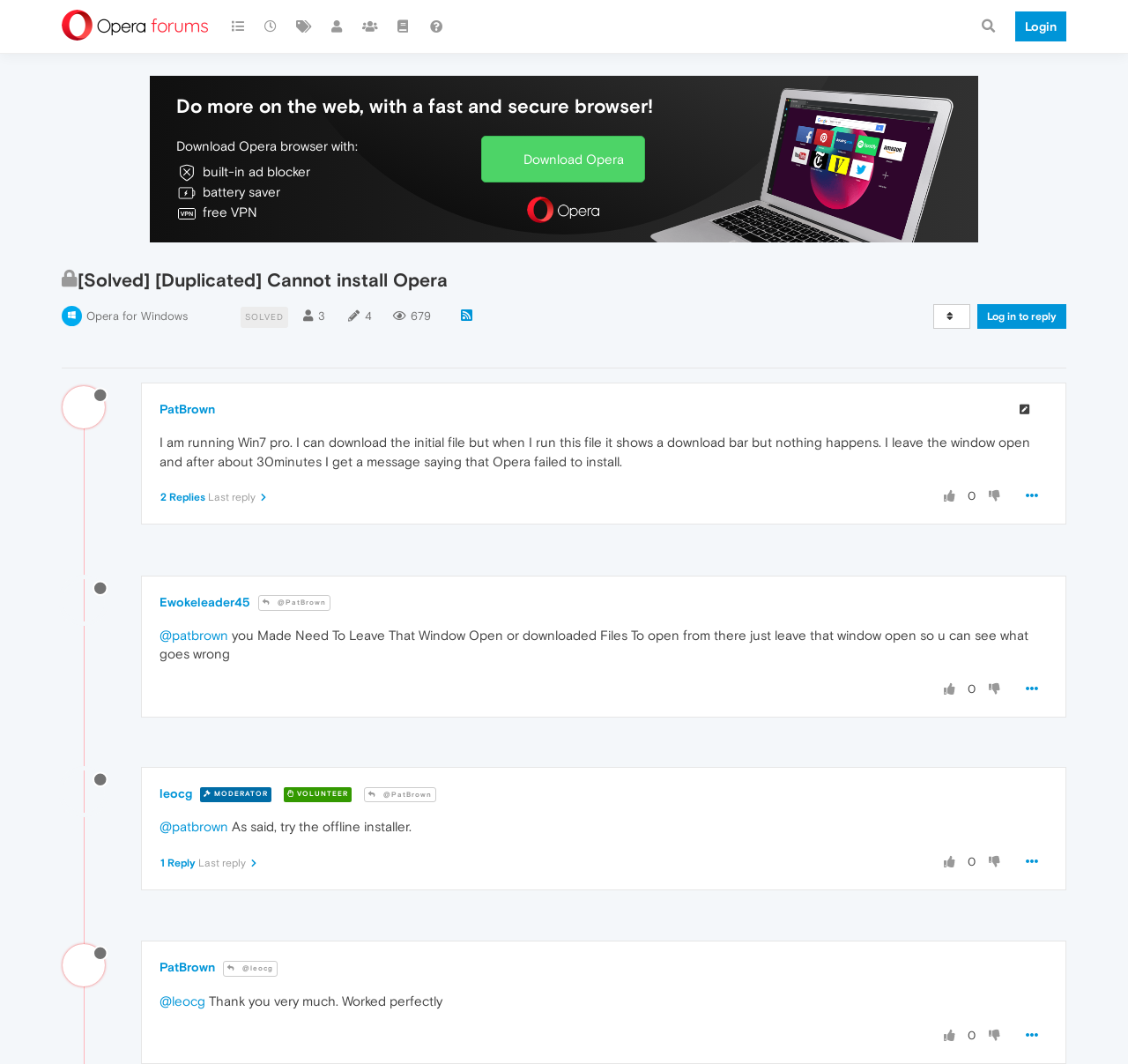Describe all the visual and textual components of the webpage comprehensively.

This webpage appears to be a forum discussion on the Opera browser website. At the top, there is a login link and a search bar with a magnifying glass icon. Below that, there are several icons representing different Opera browser features, such as a built-in ad blocker, battery saver, and free VPN.

The main content of the page is a discussion thread about an issue with installing Opera browser. The thread title, "[Solved] [Duplicated] Cannot install Opera," is displayed prominently at the top of the content area. Below the title, there are several posts from different users, each with their username, profile picture, and post content.

The first post, from user PatBrown, describes the issue they are experiencing with installing Opera browser. The post is followed by several replies from other users, including Ewokeleader45 and leocg, who offer suggestions and solutions to the problem. Each post has a timestamp and a link to reply to the post.

To the right of the post content, there are several links and buttons, including a "Download Opera" button, a "Sort by" dropdown menu, and links to log in to reply to the thread. At the bottom of the page, there are links to navigate to the previous and next pages of the thread.

Throughout the page, there are various icons and graphics, including a locked icon next to the thread title, indicating that the thread is solved, and several emoji-like icons used to represent different actions, such as liking or replying to a post.